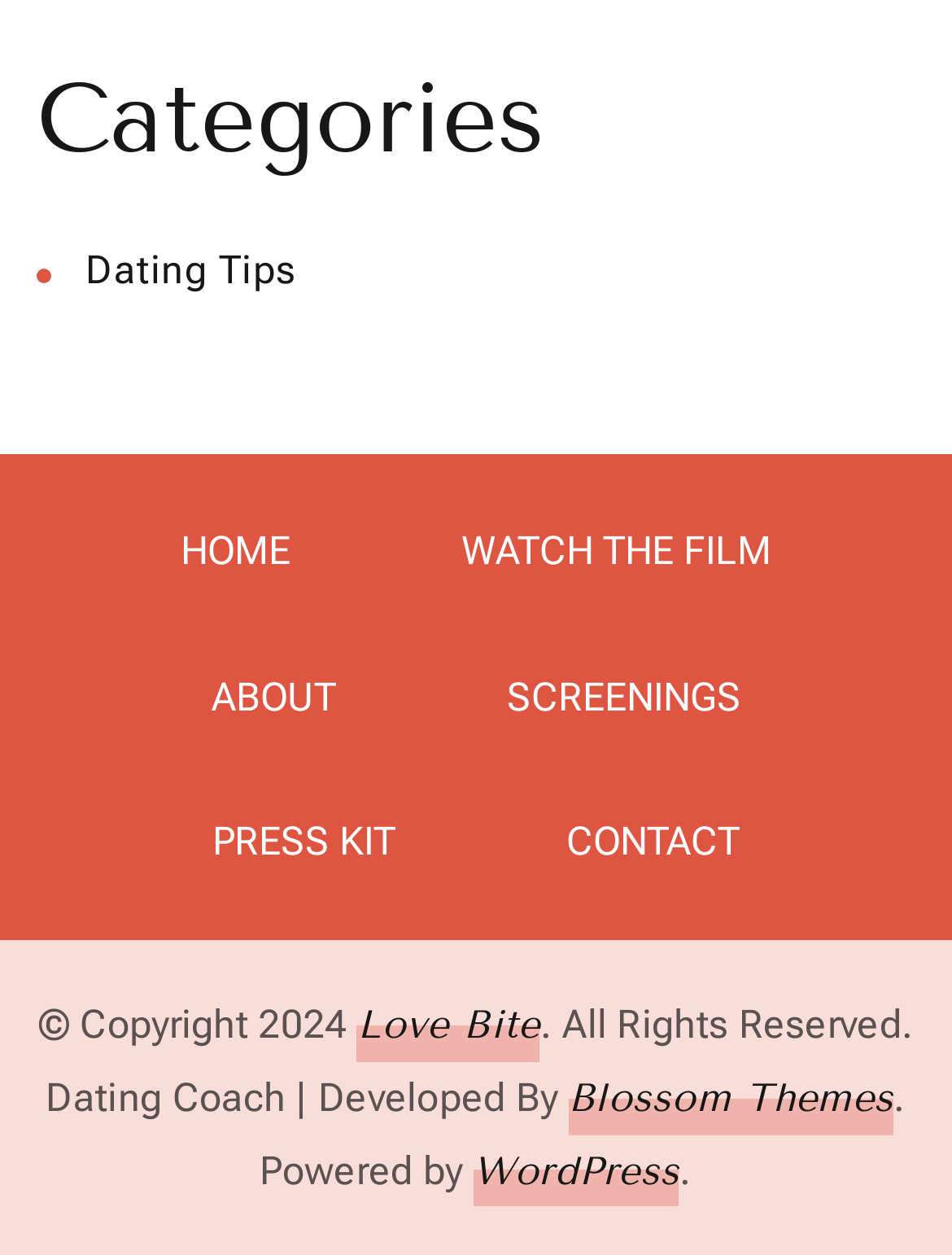Please provide the bounding box coordinates for the element that needs to be clicked to perform the following instruction: "visit about page". The coordinates should be given as four float numbers between 0 and 1, i.e., [left, top, right, bottom].

[0.183, 0.497, 0.391, 0.614]